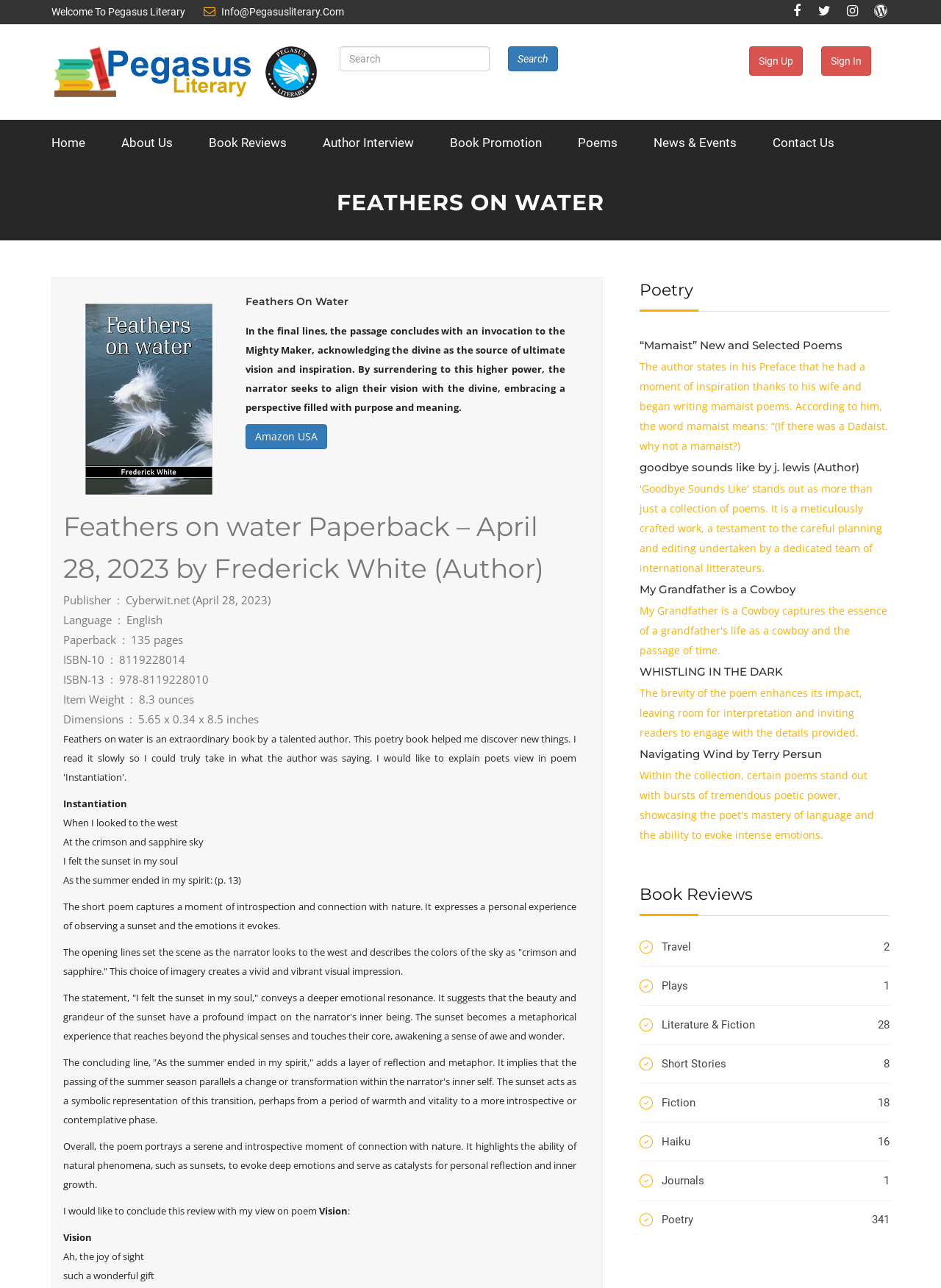What is the weight of the book 'Feathers on water'?
Give a one-word or short phrase answer based on the image.

8.3 ounces